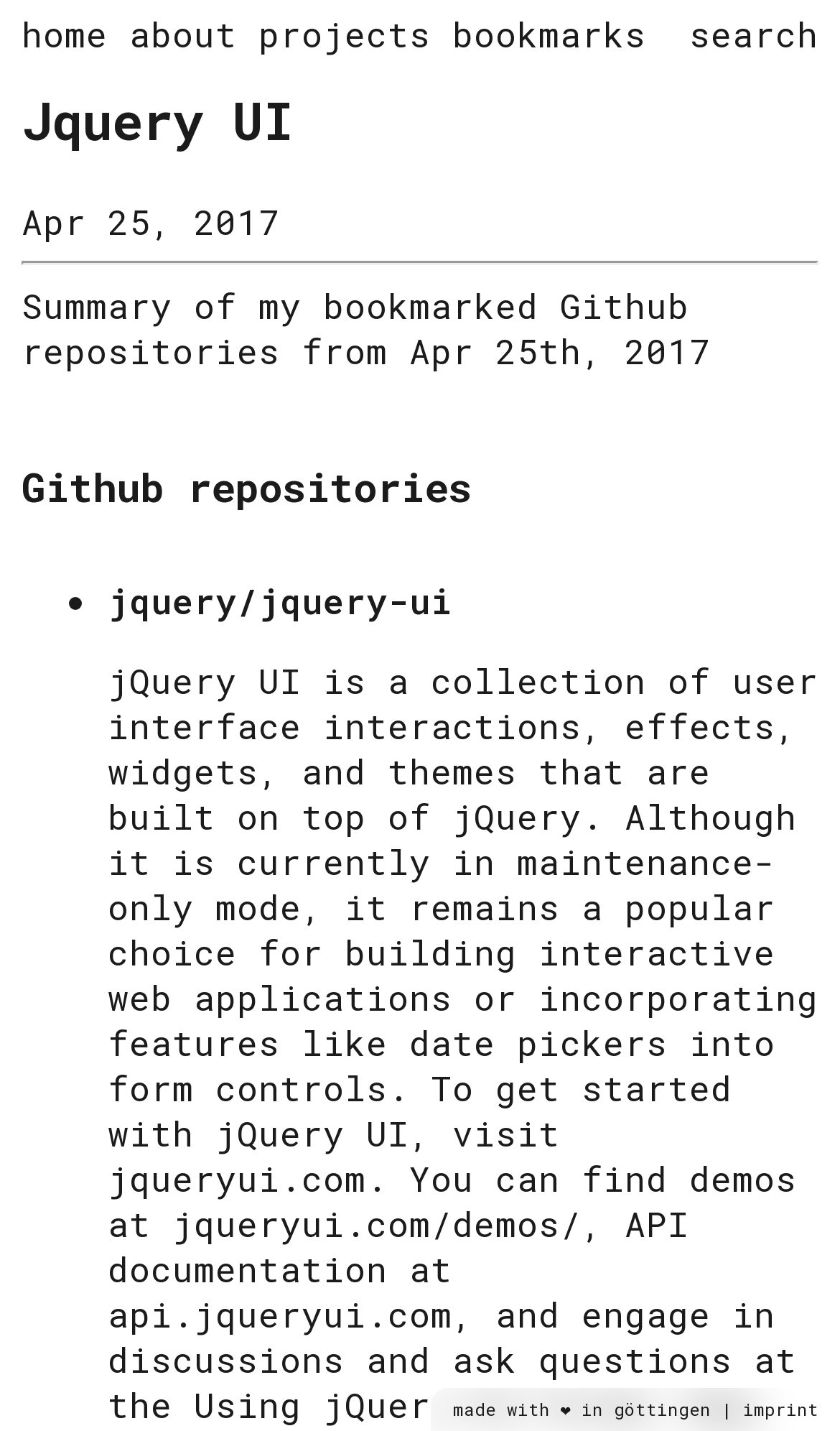Specify the bounding box coordinates of the area that needs to be clicked to achieve the following instruction: "go to about page".

[0.154, 0.008, 0.282, 0.039]